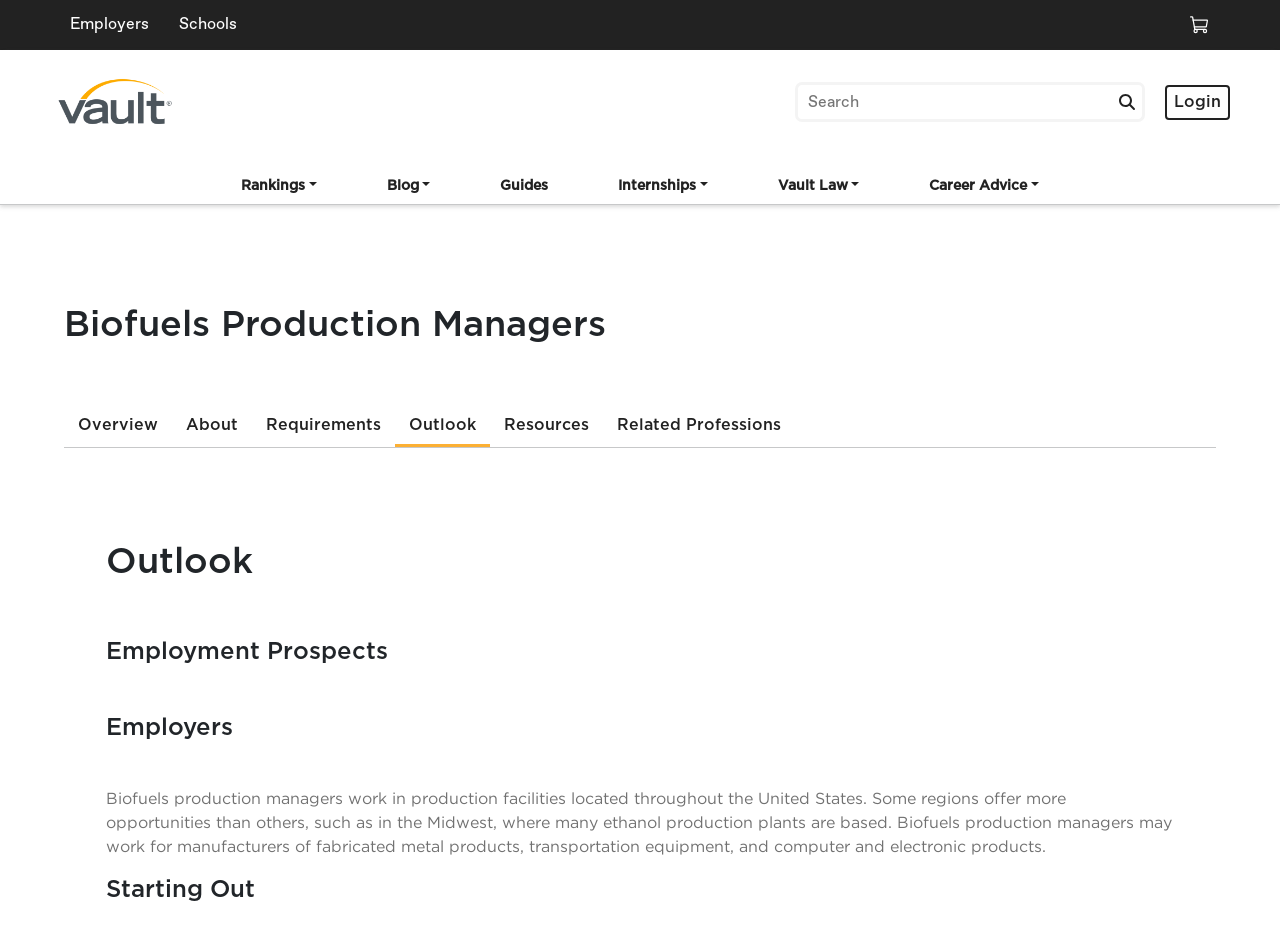Please determine the bounding box coordinates for the UI element described as: "Rankings".

[0.177, 0.185, 0.258, 0.221]